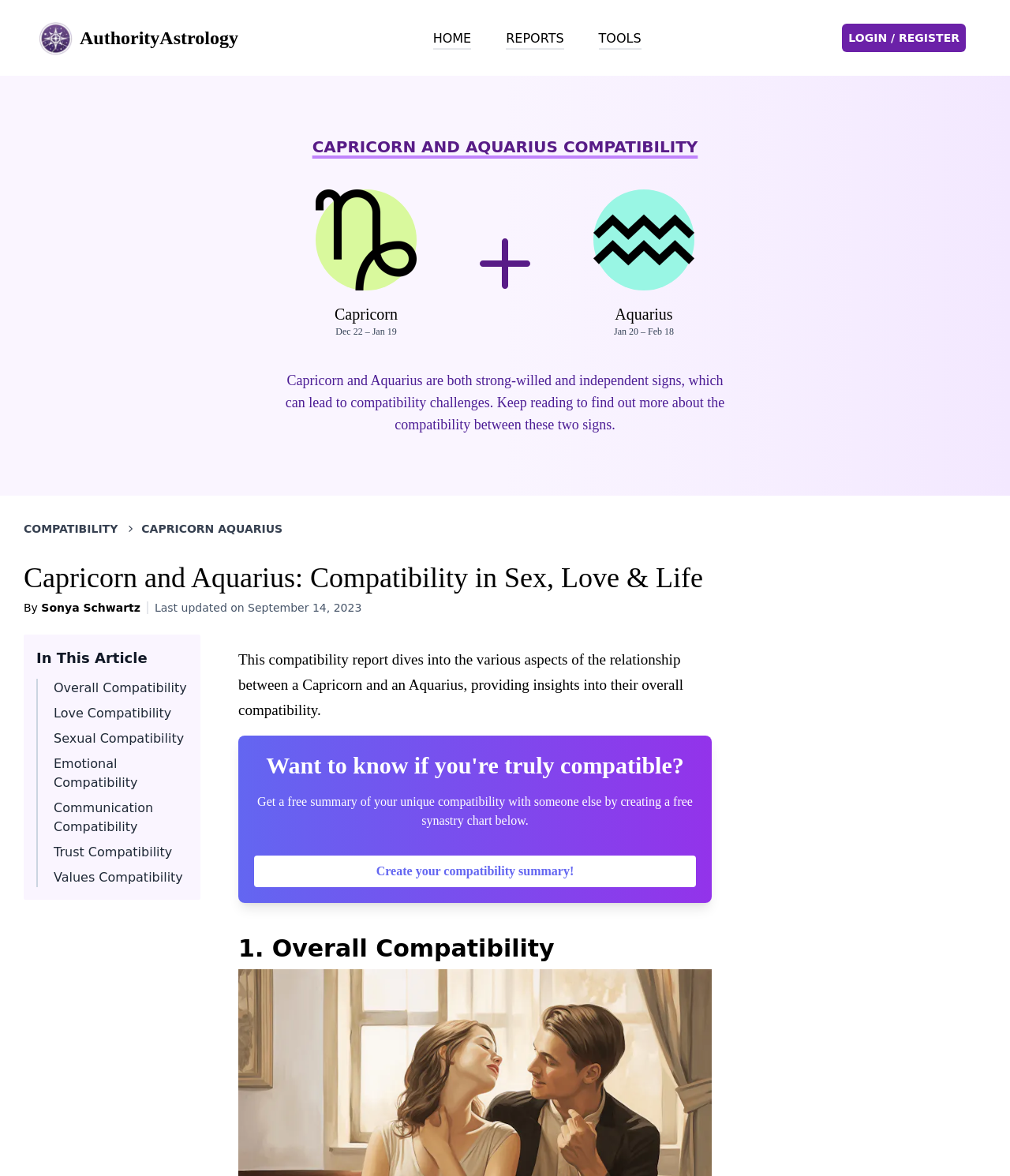Answer the following inquiry with a single word or phrase:
Who is the author of this article?

Sonya Schwartz